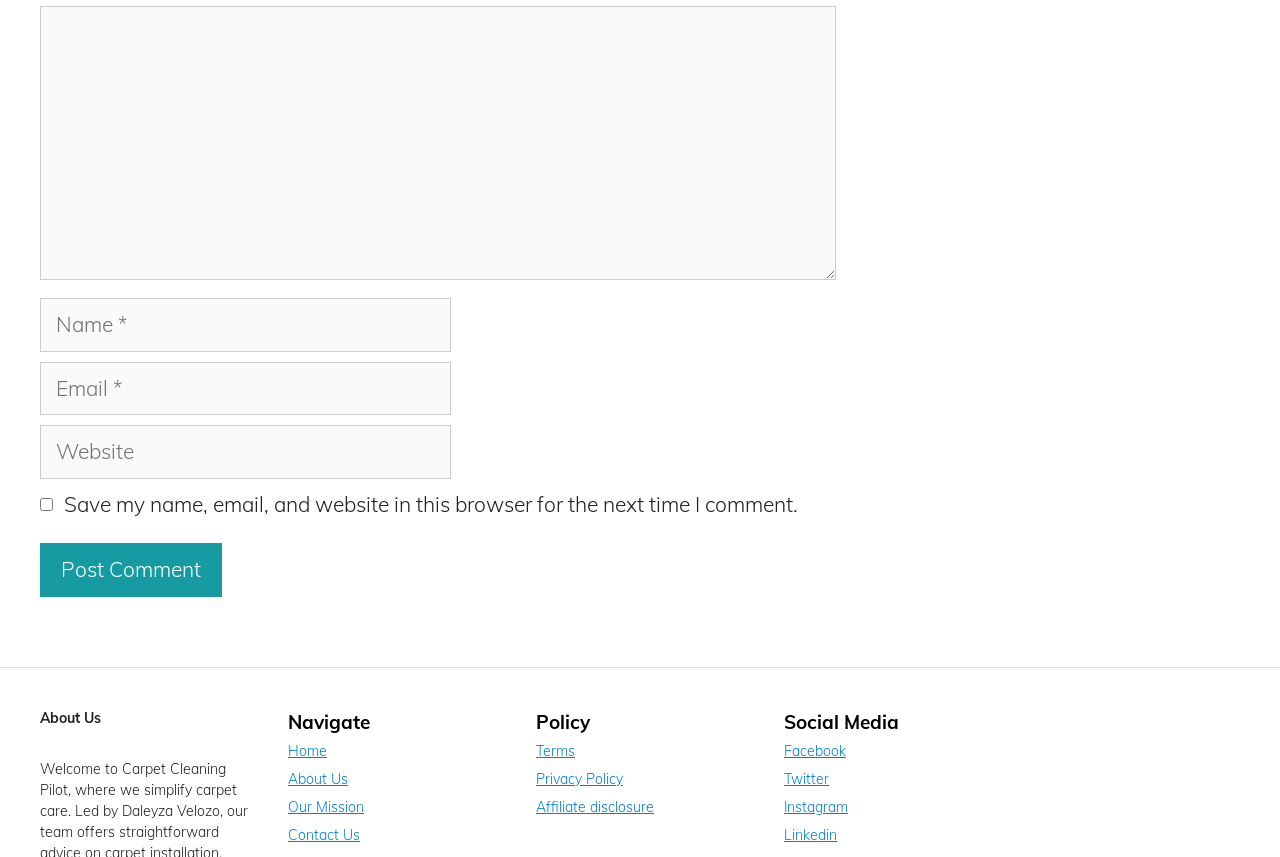What is the position of the 'Post Comment' button?
Your answer should be a single word or phrase derived from the screenshot.

Bottom left